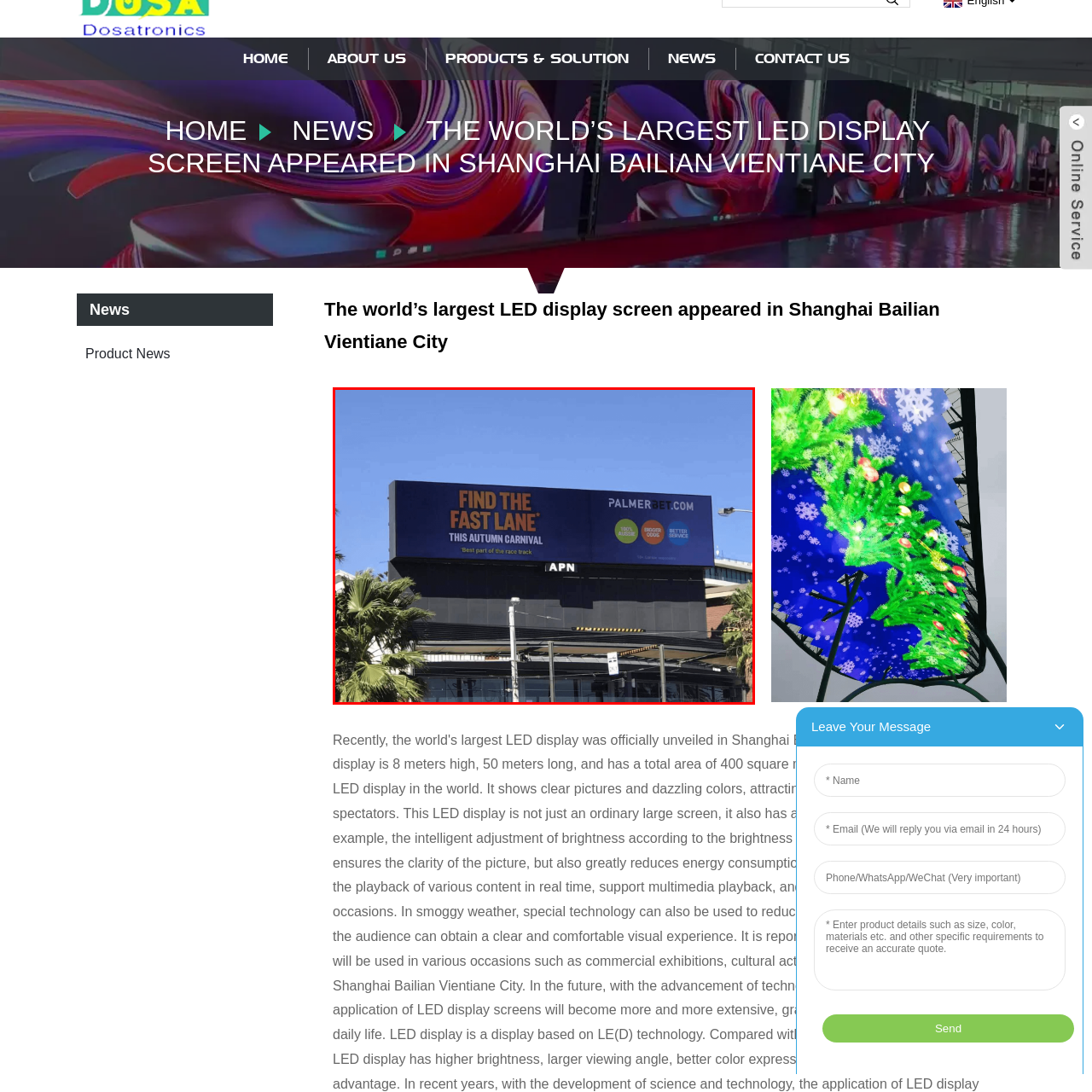Direct your attention to the section outlined in red and answer the following question with a single word or brief phrase: 
What is the name of the betting service featured on the billboard?

PALMERBET.COM